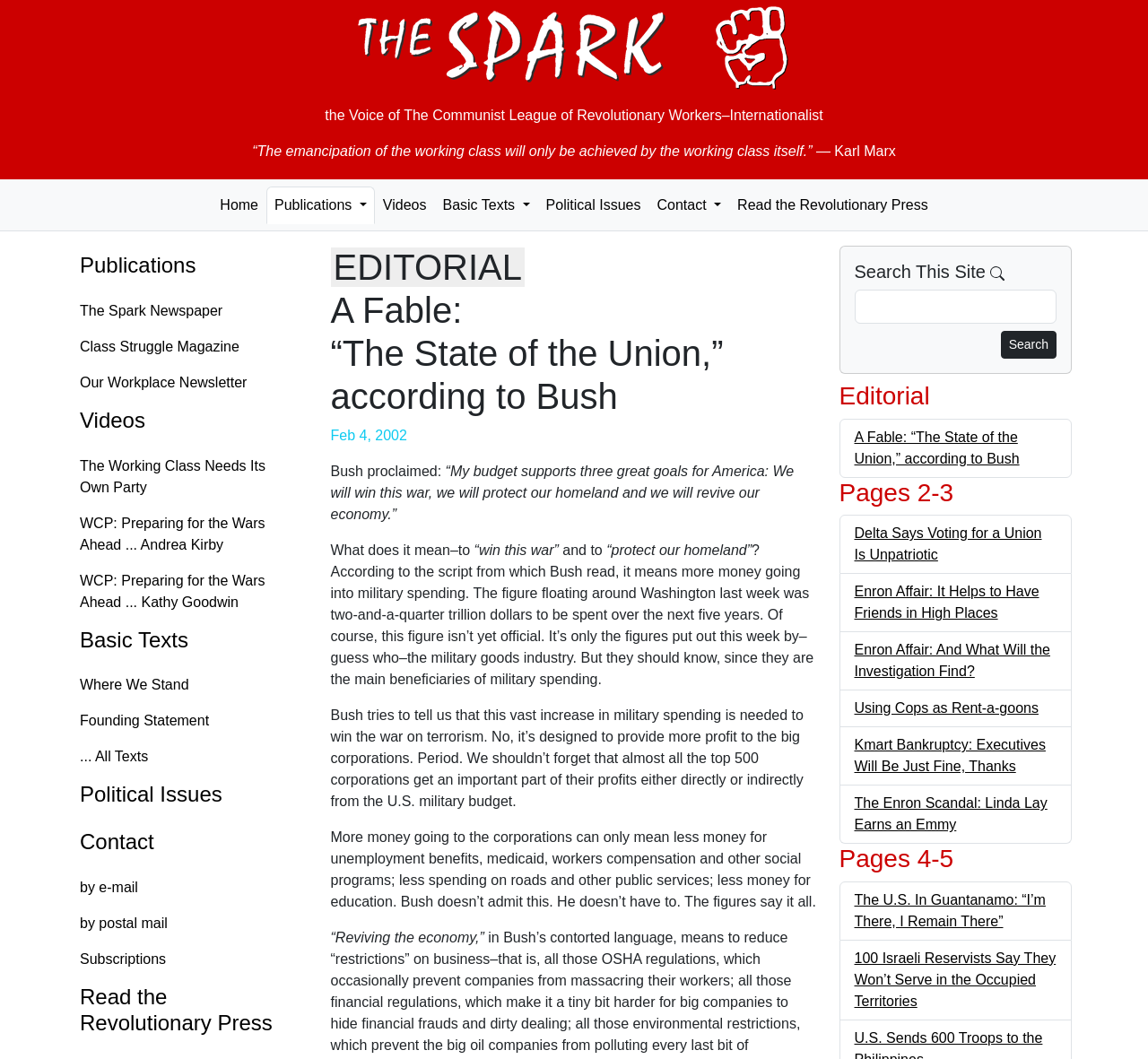Find the bounding box coordinates for the area that should be clicked to accomplish the instruction: "Click on the 'Home' link".

[0.185, 0.176, 0.232, 0.212]